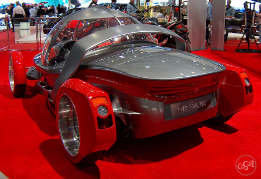Answer the following query concisely with a single word or phrase:
What is the purpose of the fairing of the wheels?

Aerodynamics